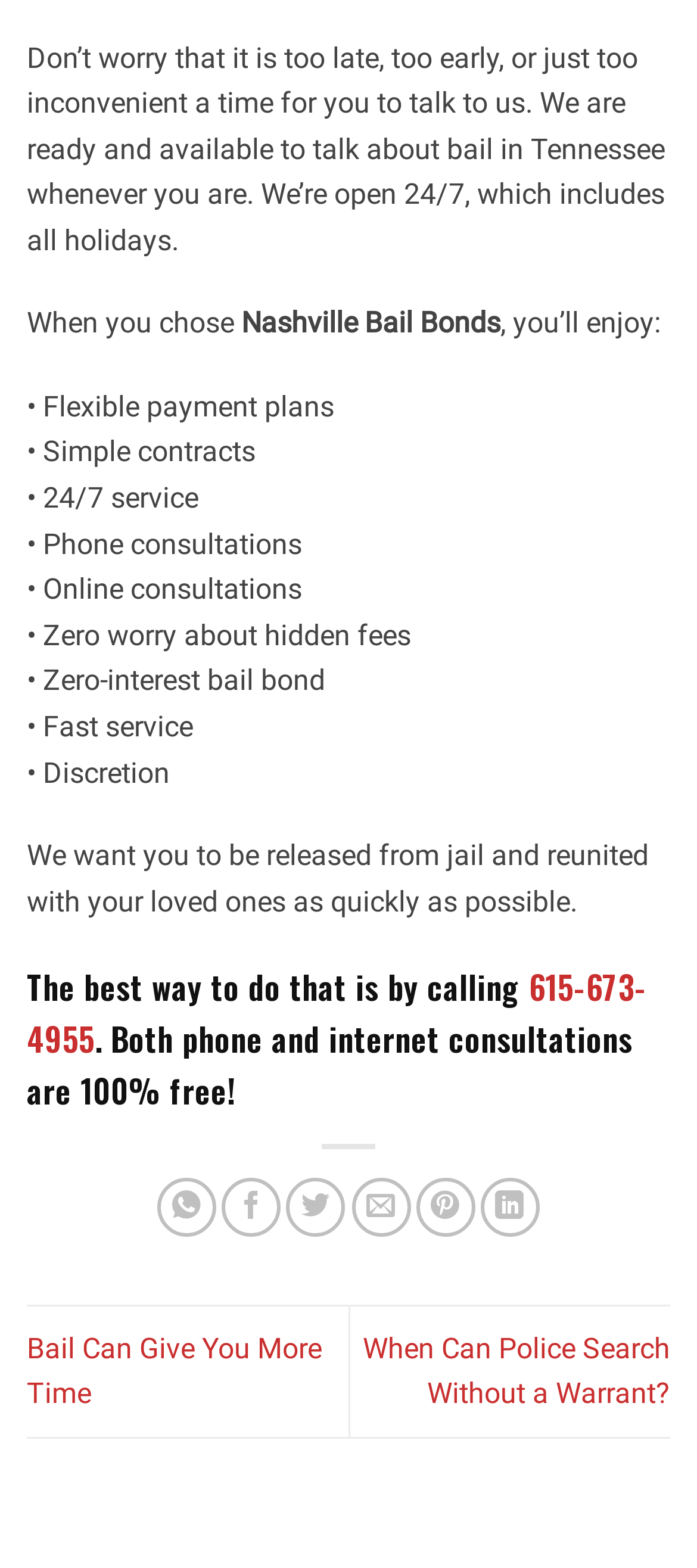Identify the bounding box coordinates of the region that needs to be clicked to carry out this instruction: "Share on WhatsApp". Provide these coordinates as four float numbers ranging from 0 to 1, i.e., [left, top, right, bottom].

[0.226, 0.752, 0.311, 0.789]